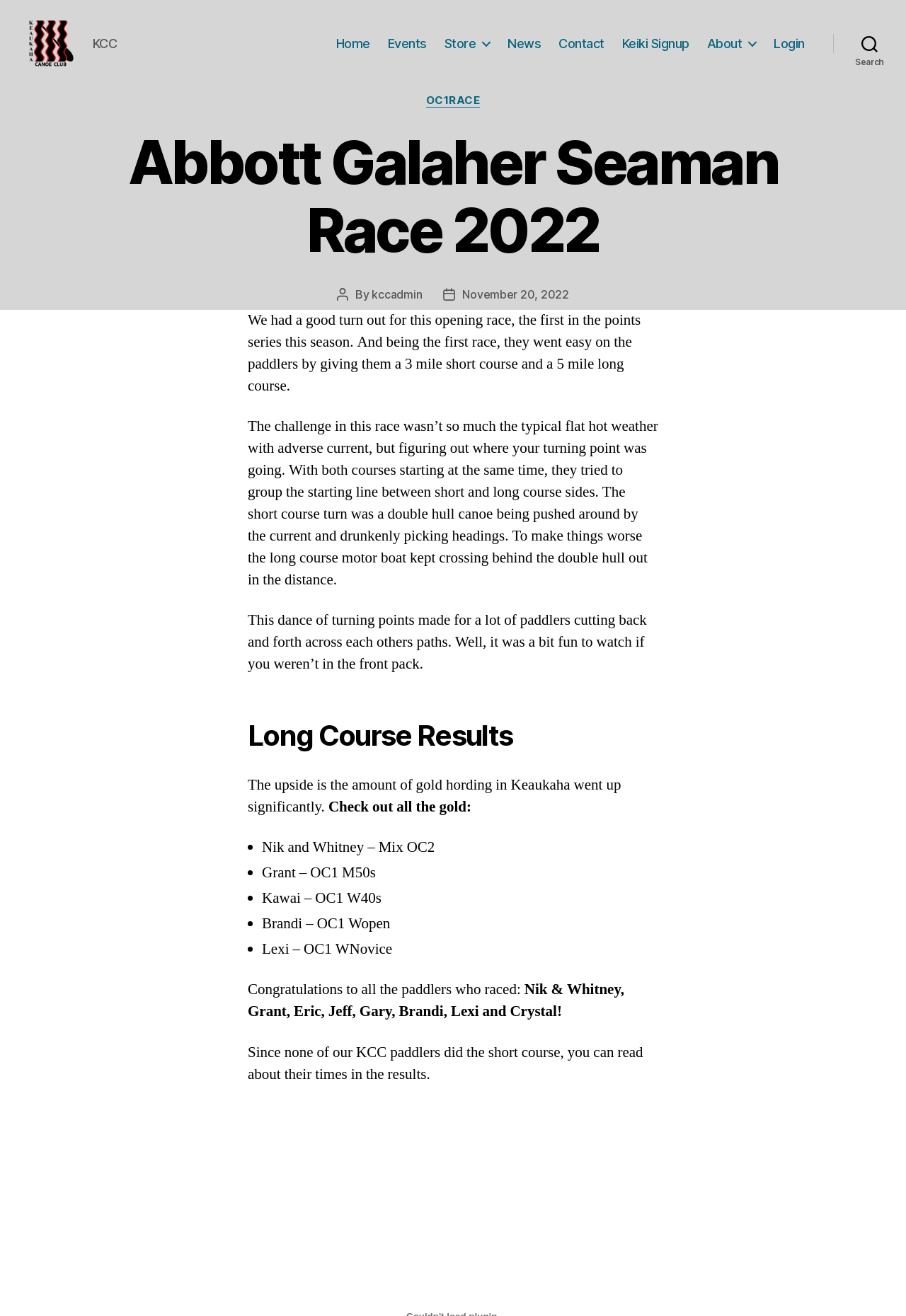What is the text of the webpage's headline?

Abbott Galaher Seaman Race 2022